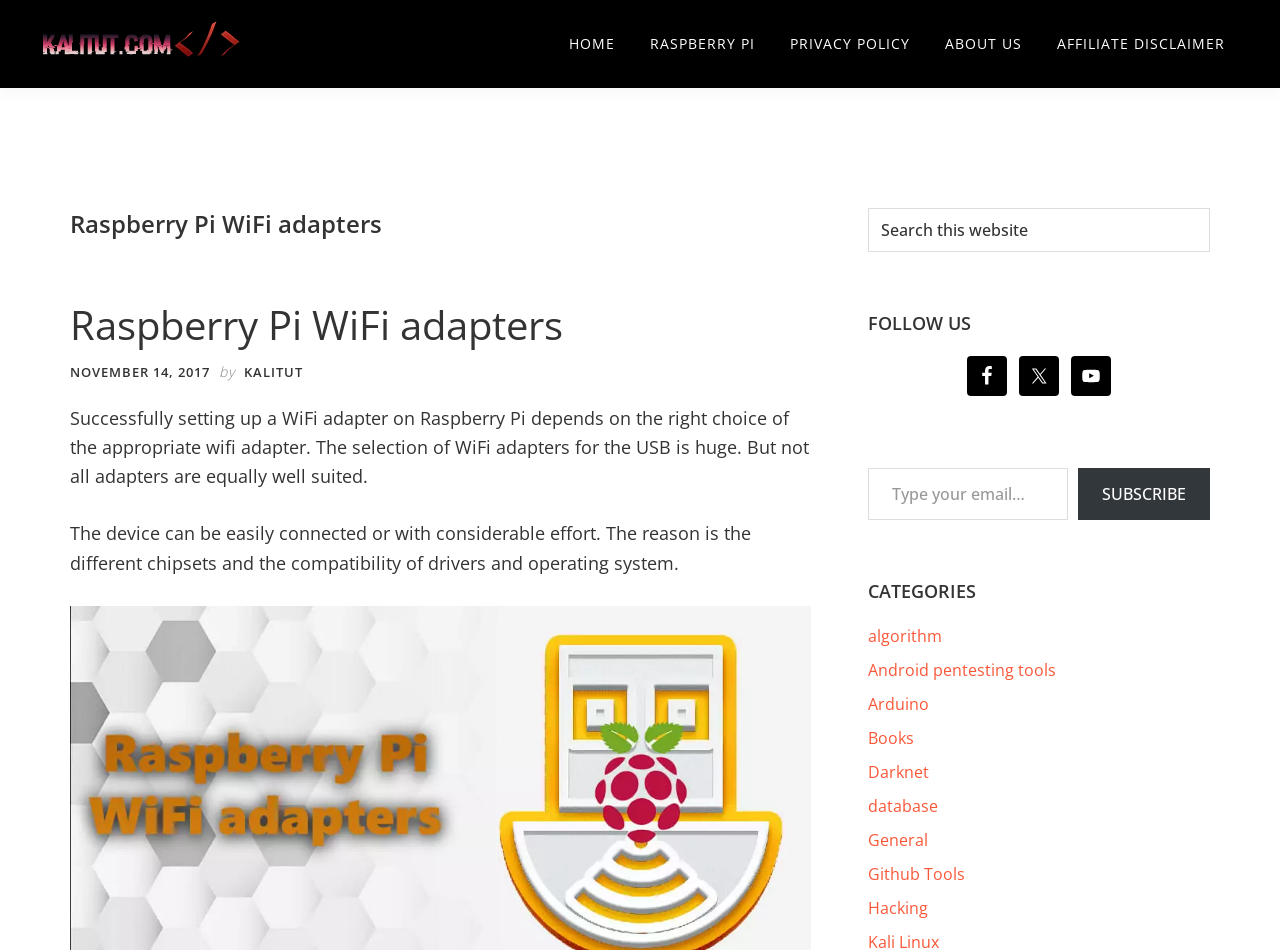Show the bounding box coordinates of the region that should be clicked to follow the instruction: "Follow KaliTut on Facebook."

[0.755, 0.374, 0.787, 0.416]